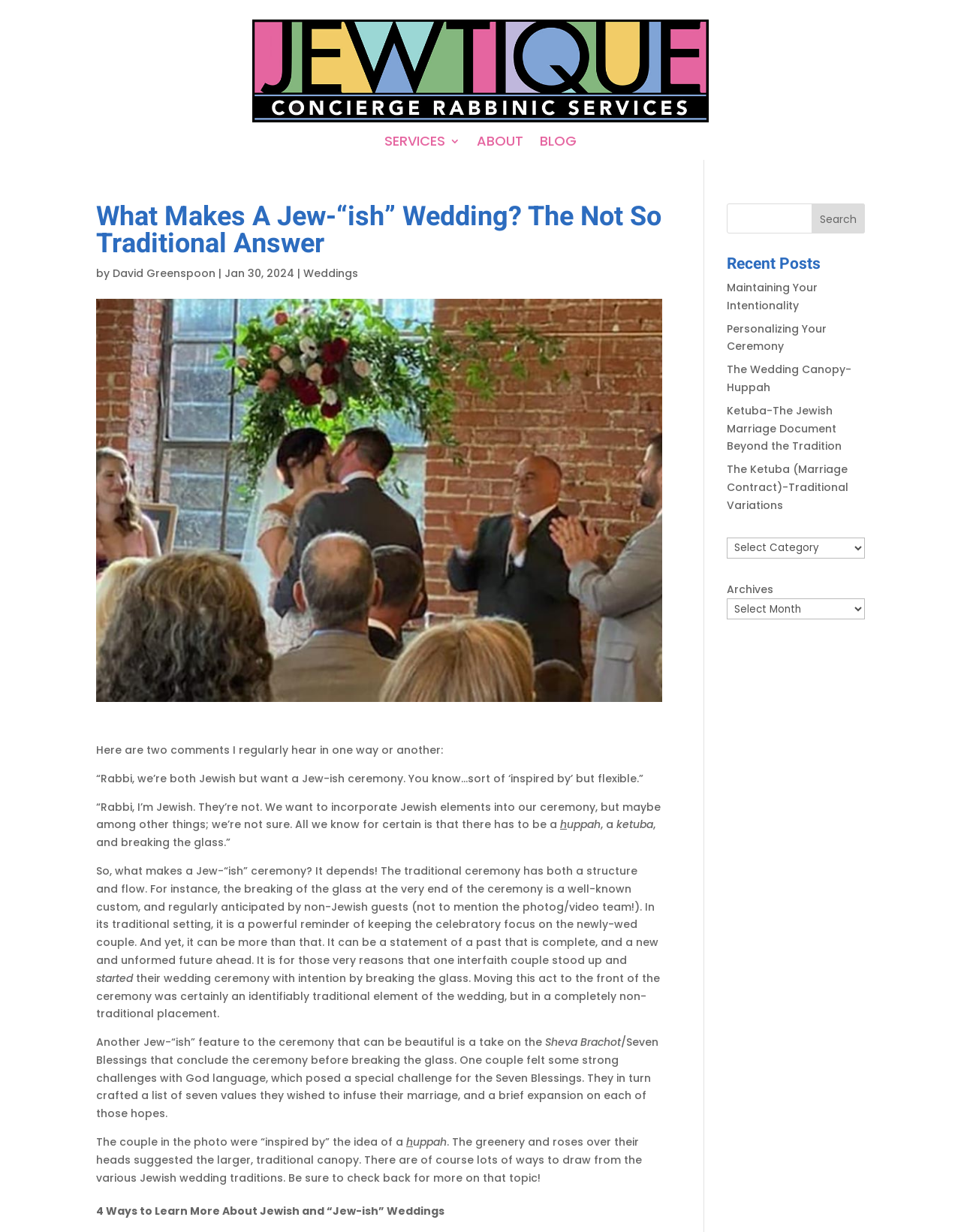Identify the bounding box coordinates of the specific part of the webpage to click to complete this instruction: "Check the 'Recent Posts'".

[0.756, 0.208, 0.9, 0.227]